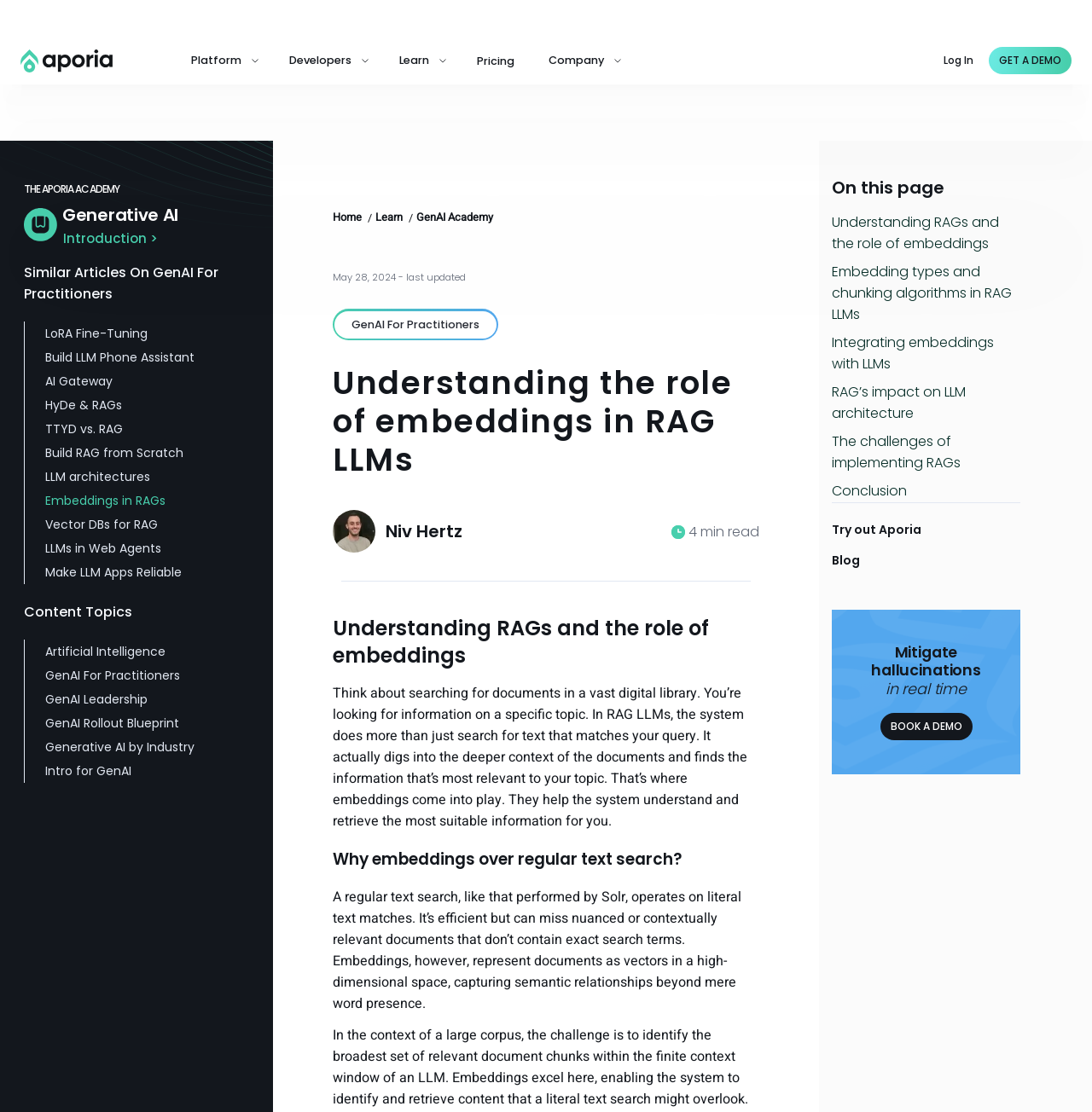What is the author's name mentioned on the webpage?
From the screenshot, provide a brief answer in one word or phrase.

Niv Hertz